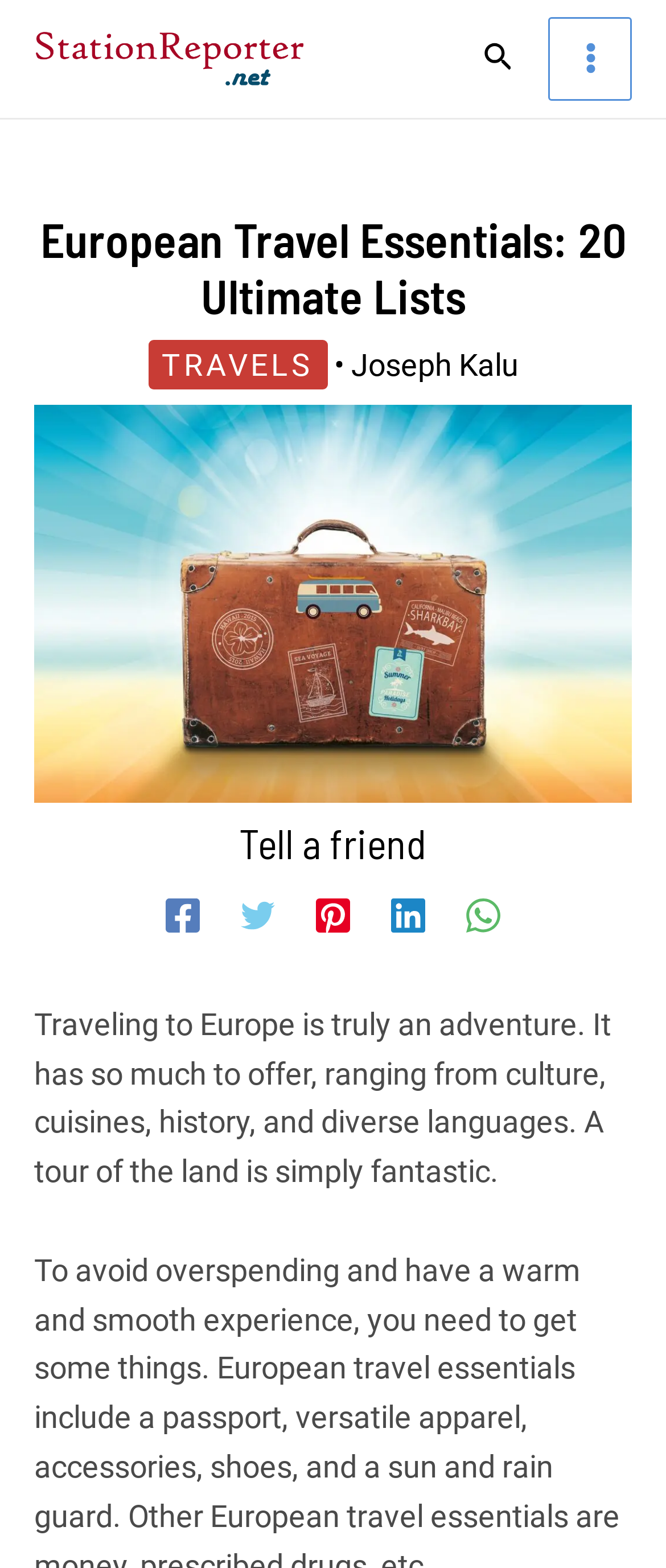Can you find and provide the main heading text of this webpage?

European Travel Essentials: 20 Ultimate Lists